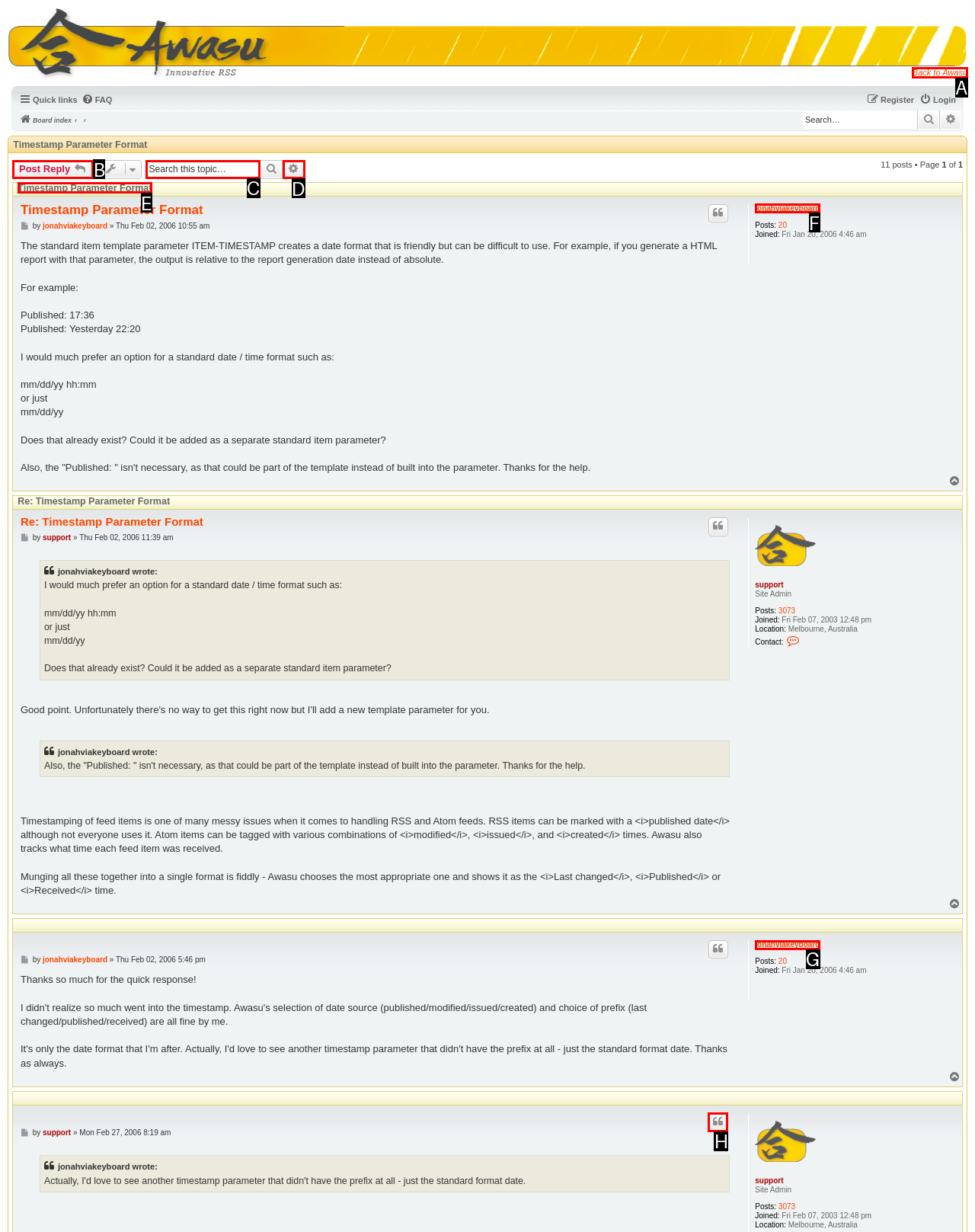Determine which option fits the element description: Quote
Answer with the option’s letter directly.

H